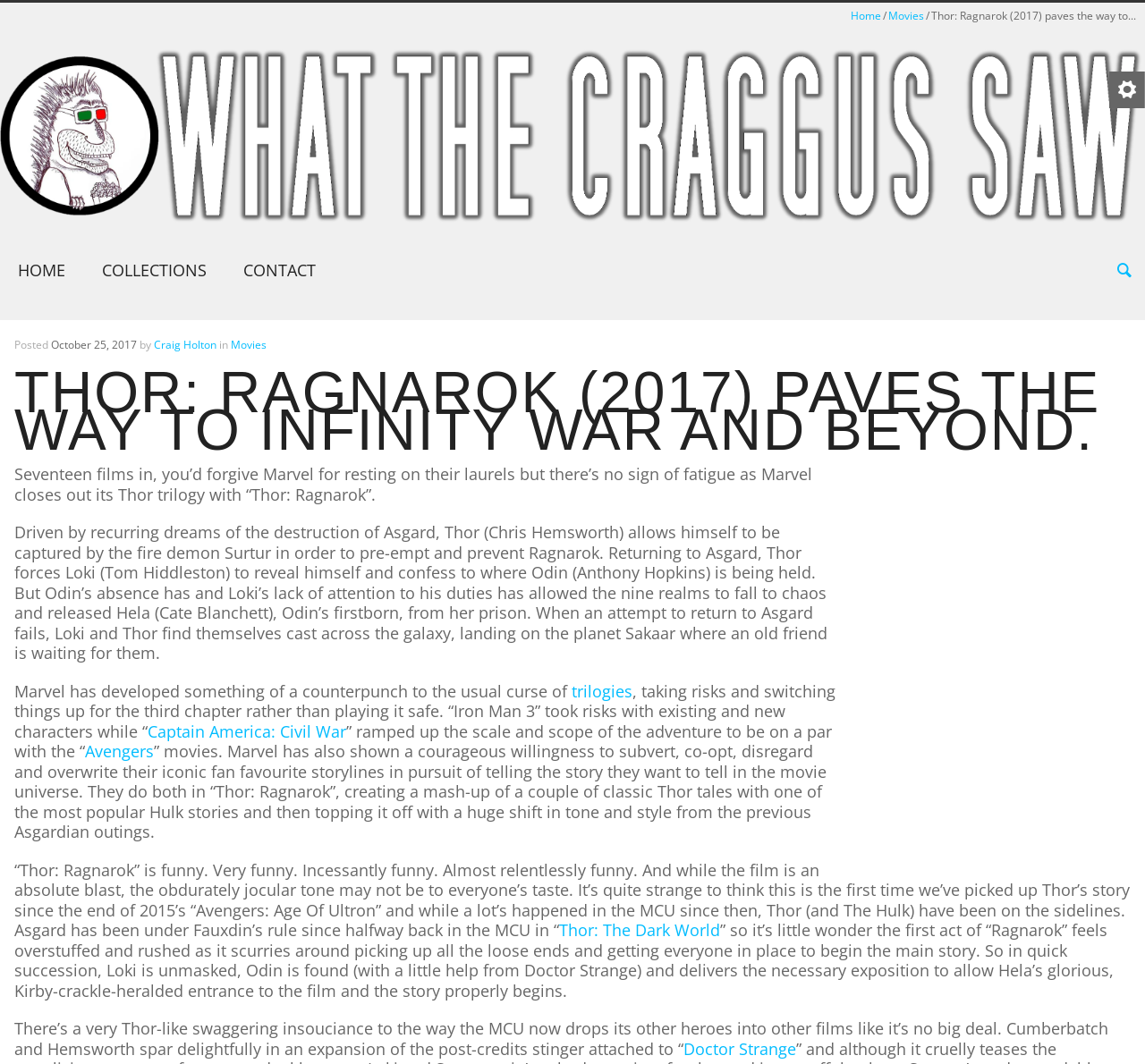Who is the author of the review?
Using the visual information from the image, give a one-word or short-phrase answer.

Craig Holton